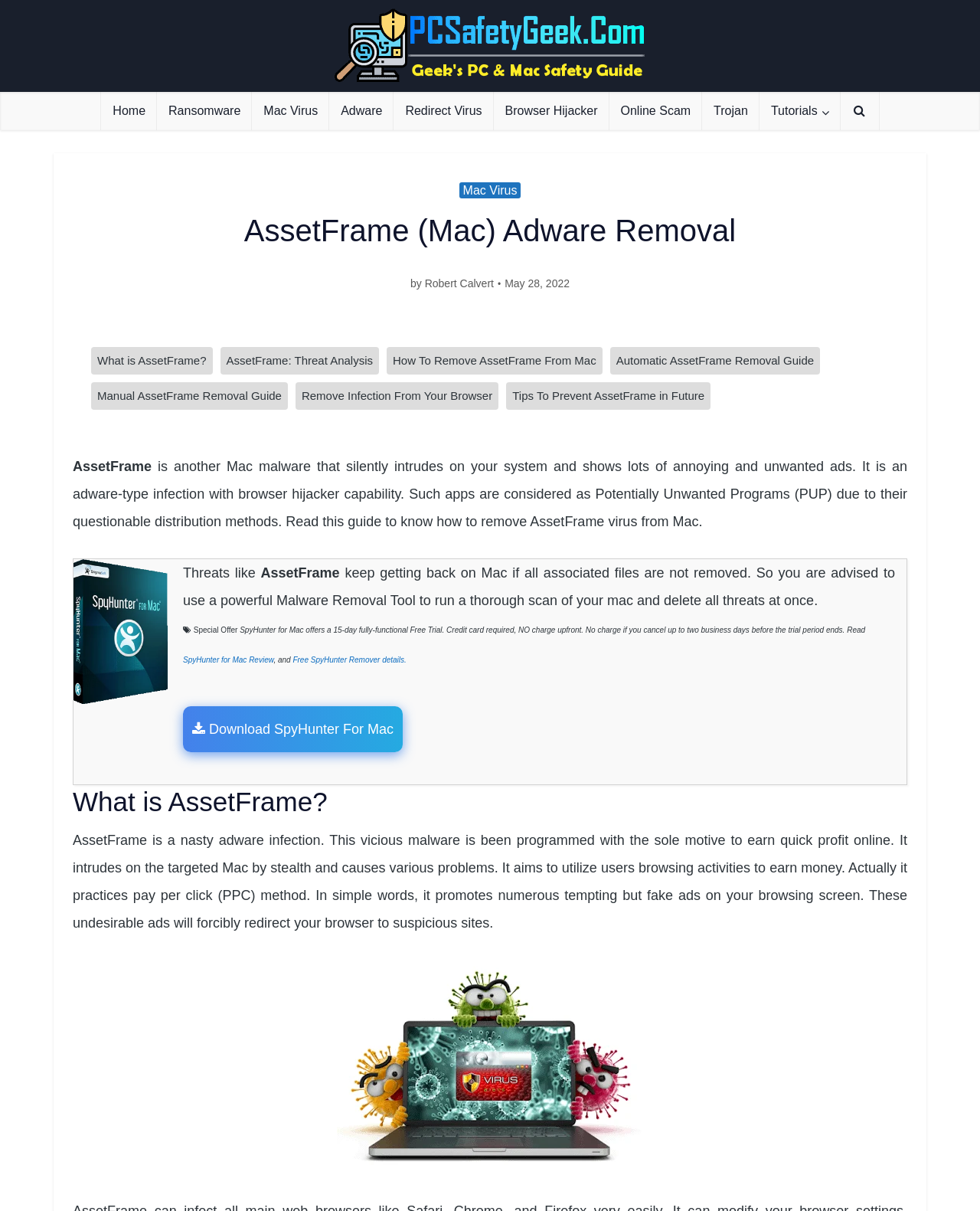Generate the text of the webpage's primary heading.

AssetFrame (Mac) Adware Removal